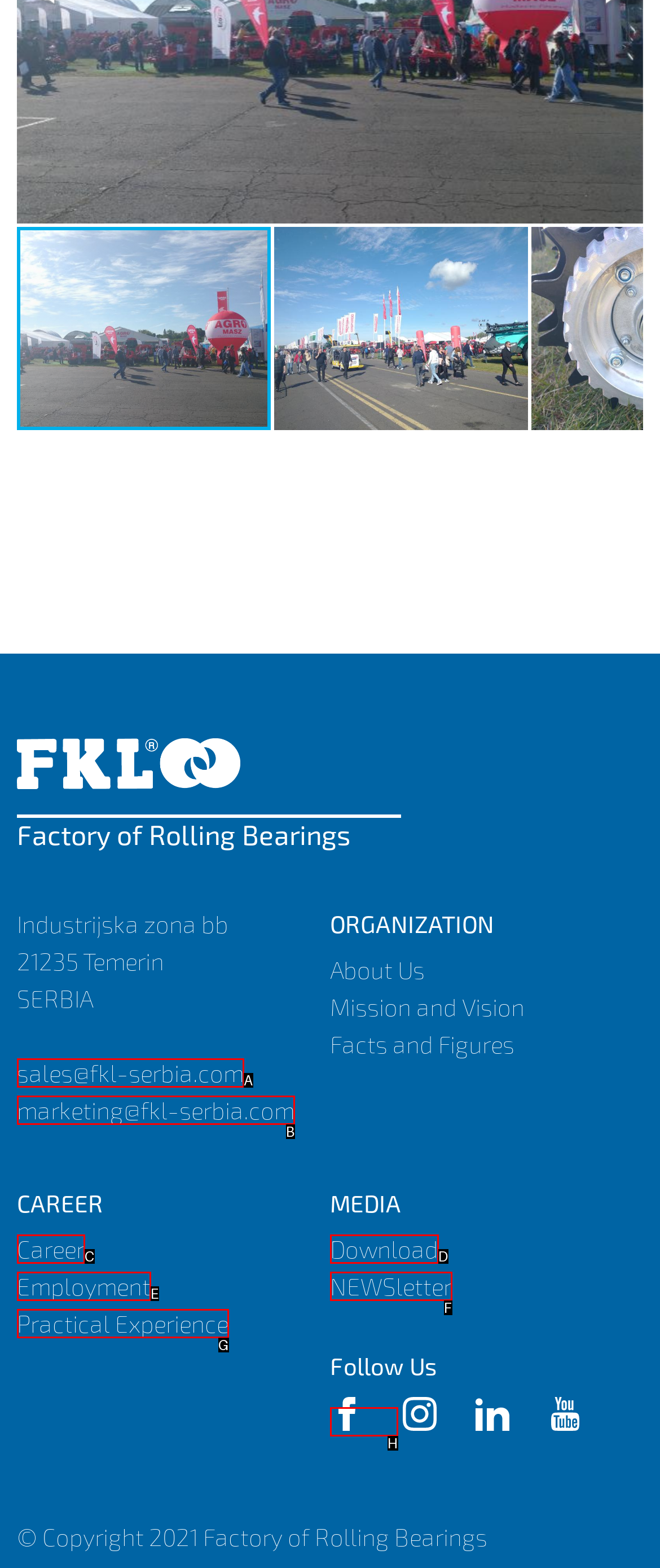Based on the description: marketing@fkl-serbia.com, select the HTML element that fits best. Provide the letter of the matching option.

B